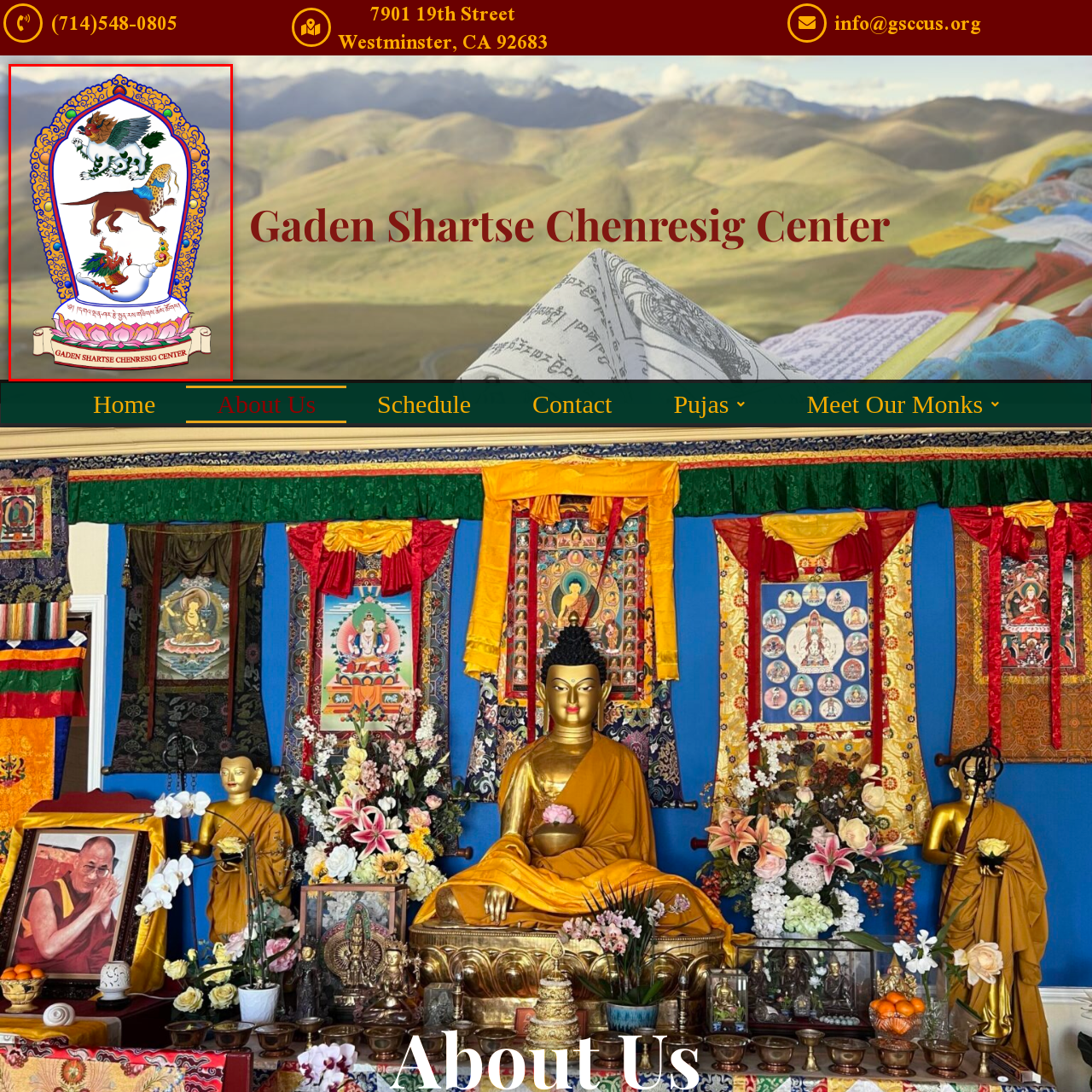Look at the image enclosed within the red outline and answer the question with a single word or phrase:
What does the pink lotus flower symbolize?

Purity and enlightenment